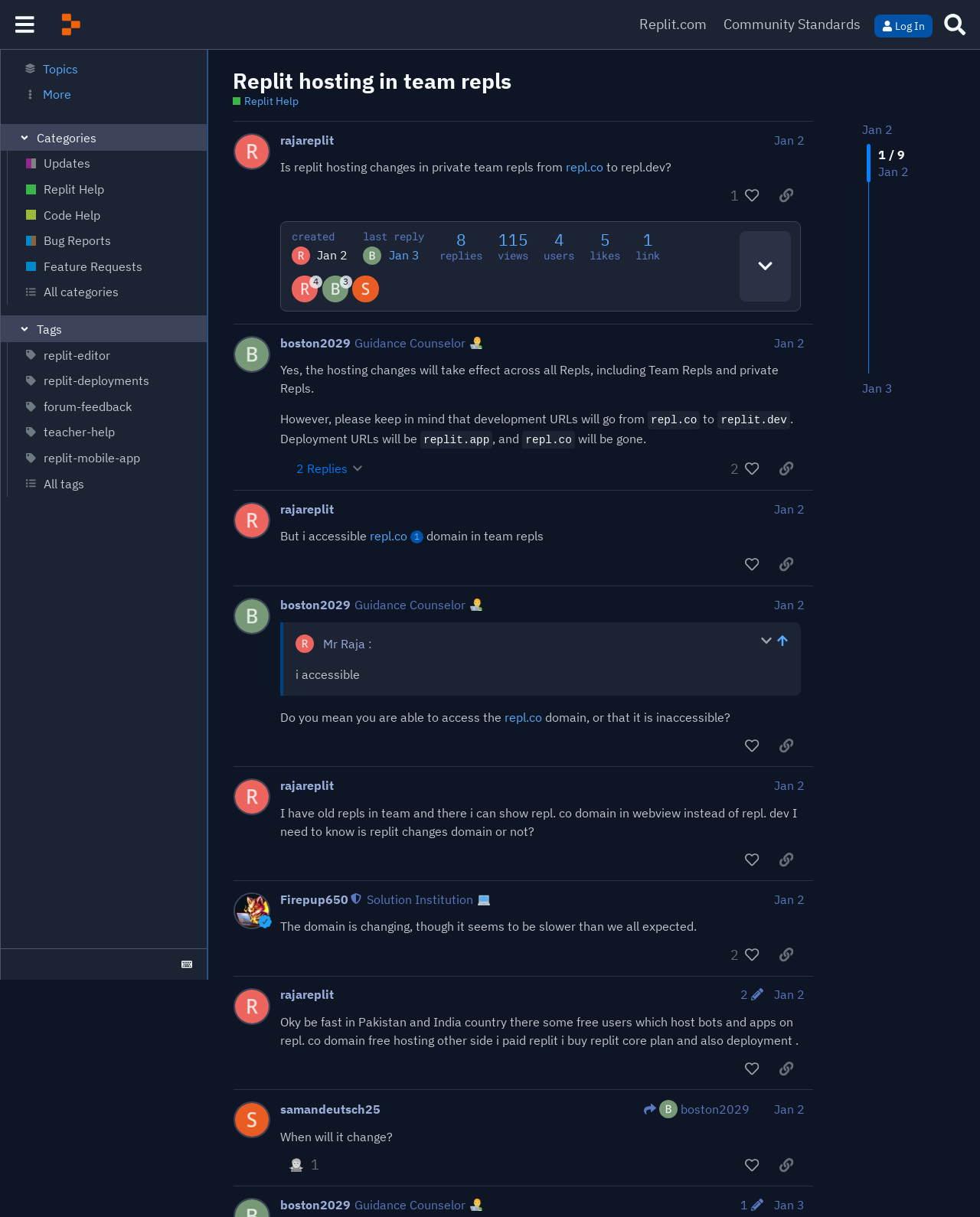Please find the bounding box for the UI element described by: "Replit hosting in team repls".

[0.238, 0.055, 0.522, 0.078]